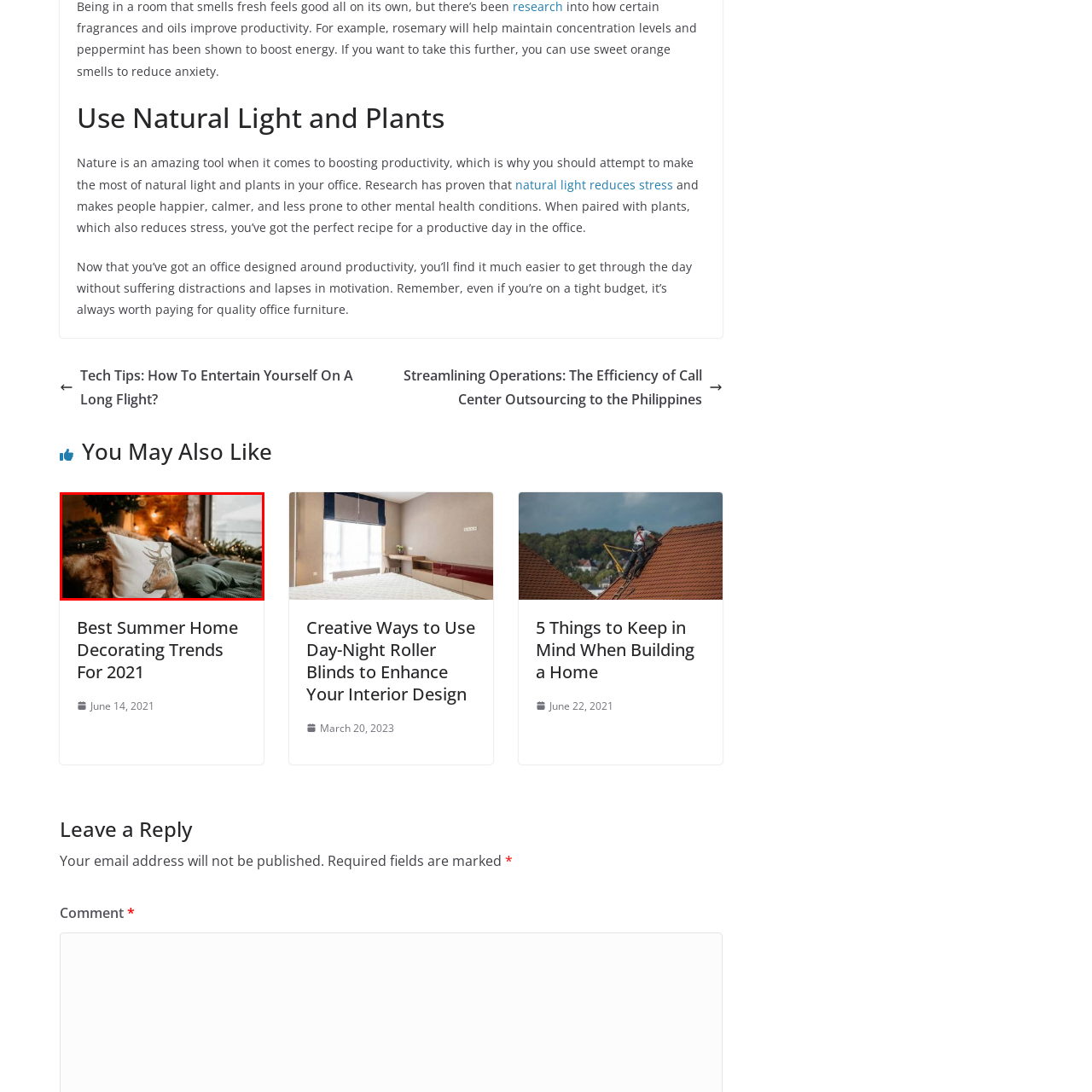What is the purpose of the large window?
Analyze the image encased by the red bounding box and elaborate on your answer to the question.

The caption states that the large window 'allows for natural light to filter in', which suggests that its primary purpose is to bring in natural light and harmonize with the surrounding natural elements.